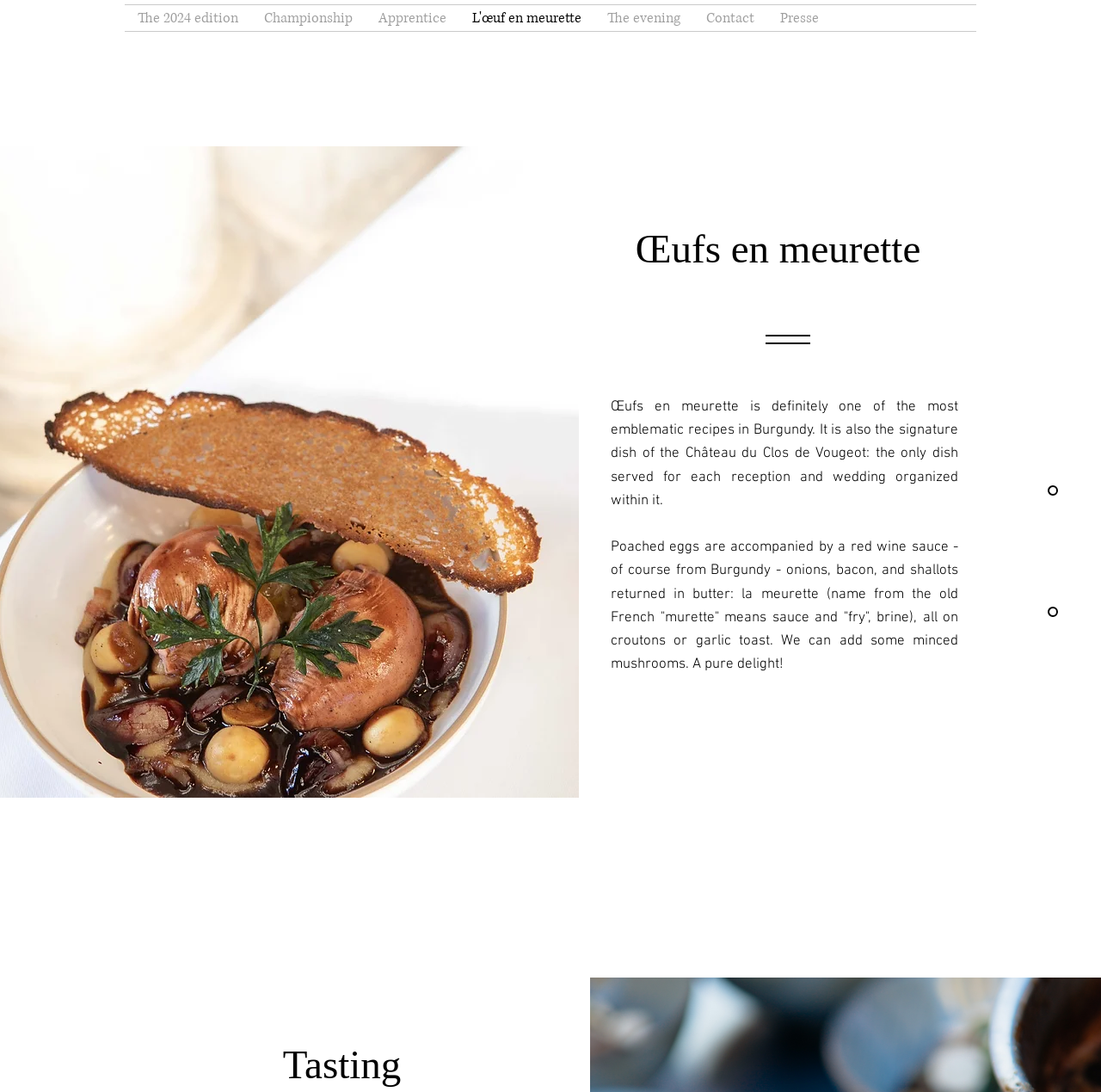What is the name of the dish described on this webpage?
Look at the image and respond with a one-word or short phrase answer.

Œufs en meurette